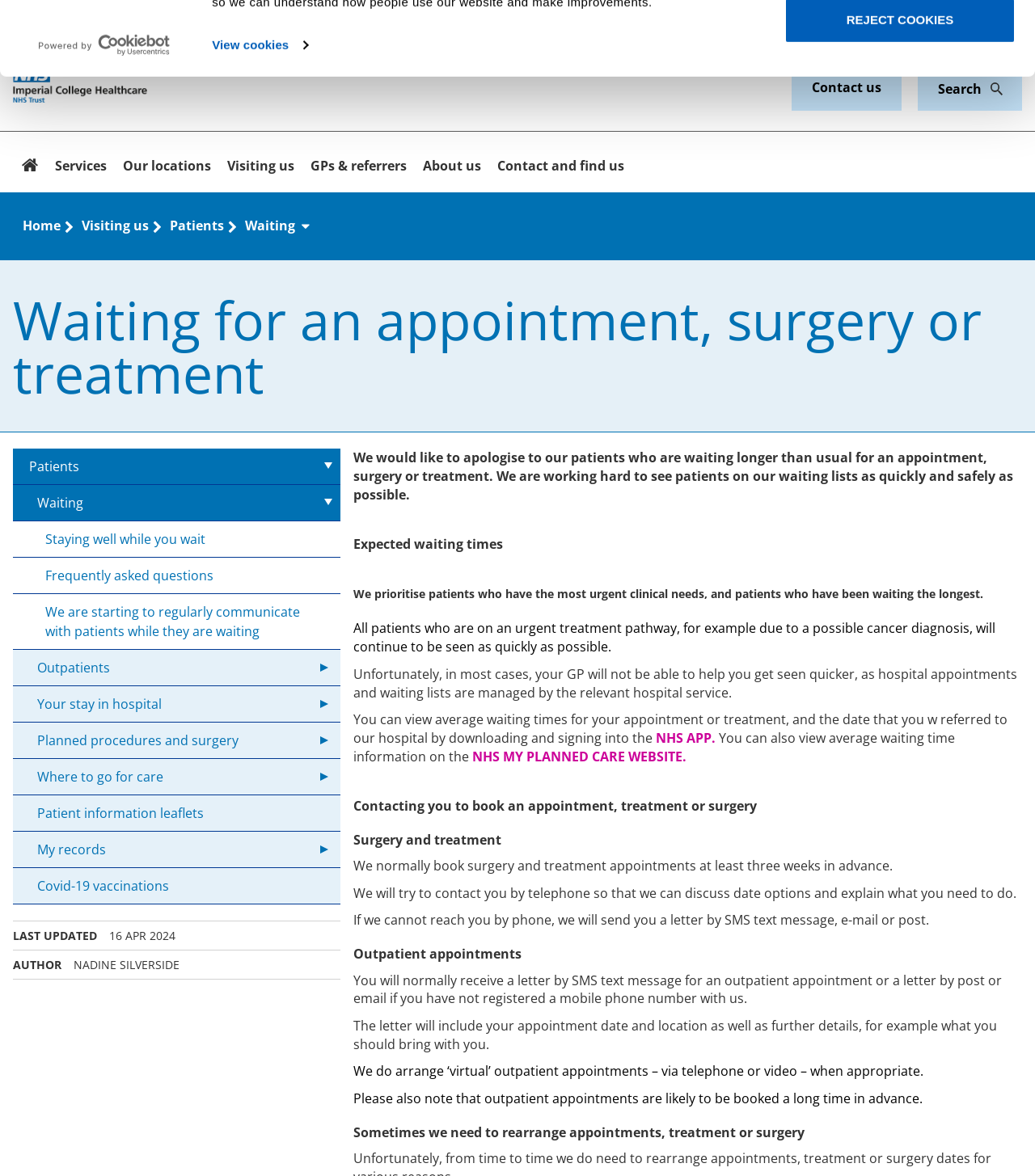Using the element description: "Threads", determine the bounding box coordinates for the specified UI element. The coordinates should be four float numbers between 0 and 1, [left, top, right, bottom].

None